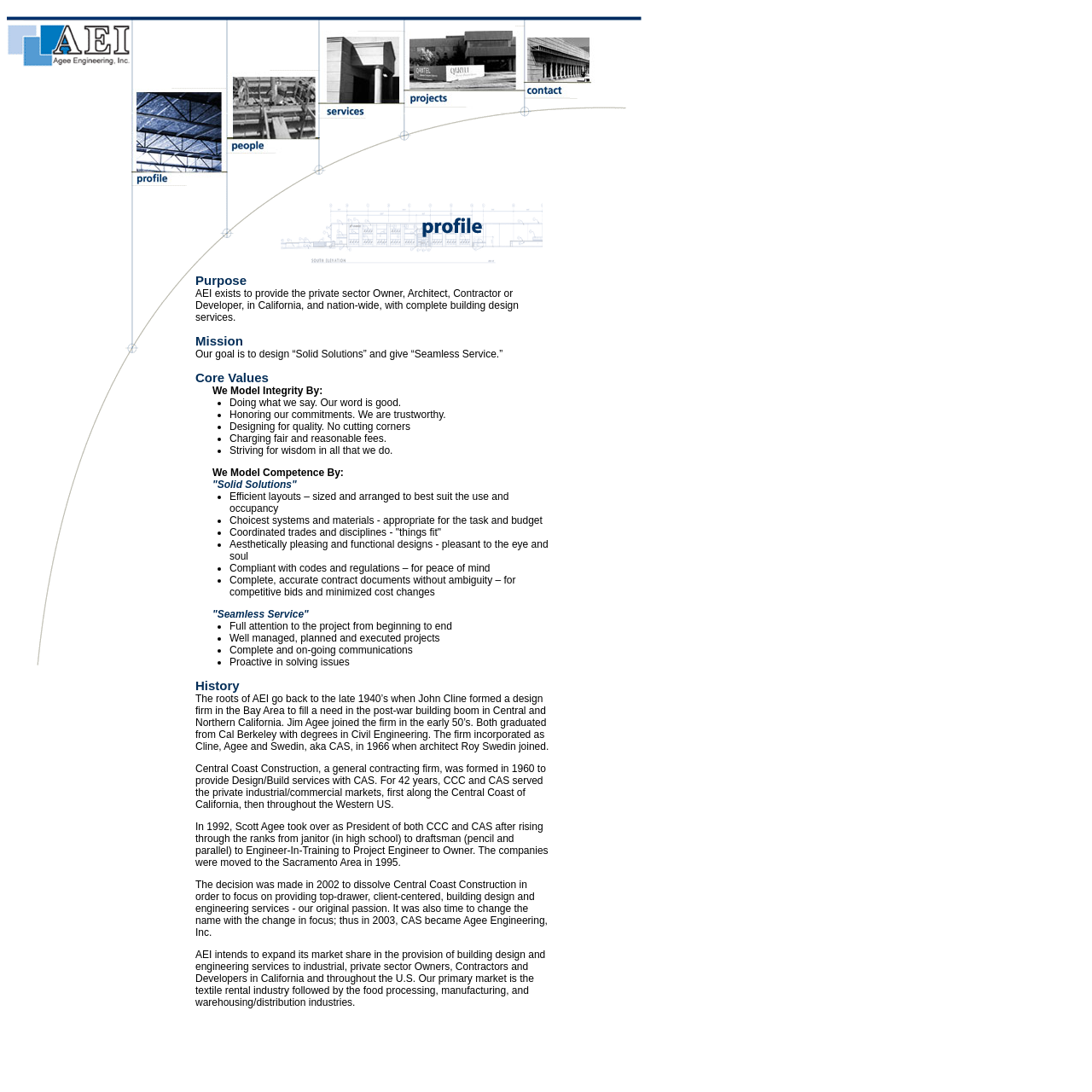Are there any links on the webpage?
Using the visual information, reply with a single word or short phrase.

Yes